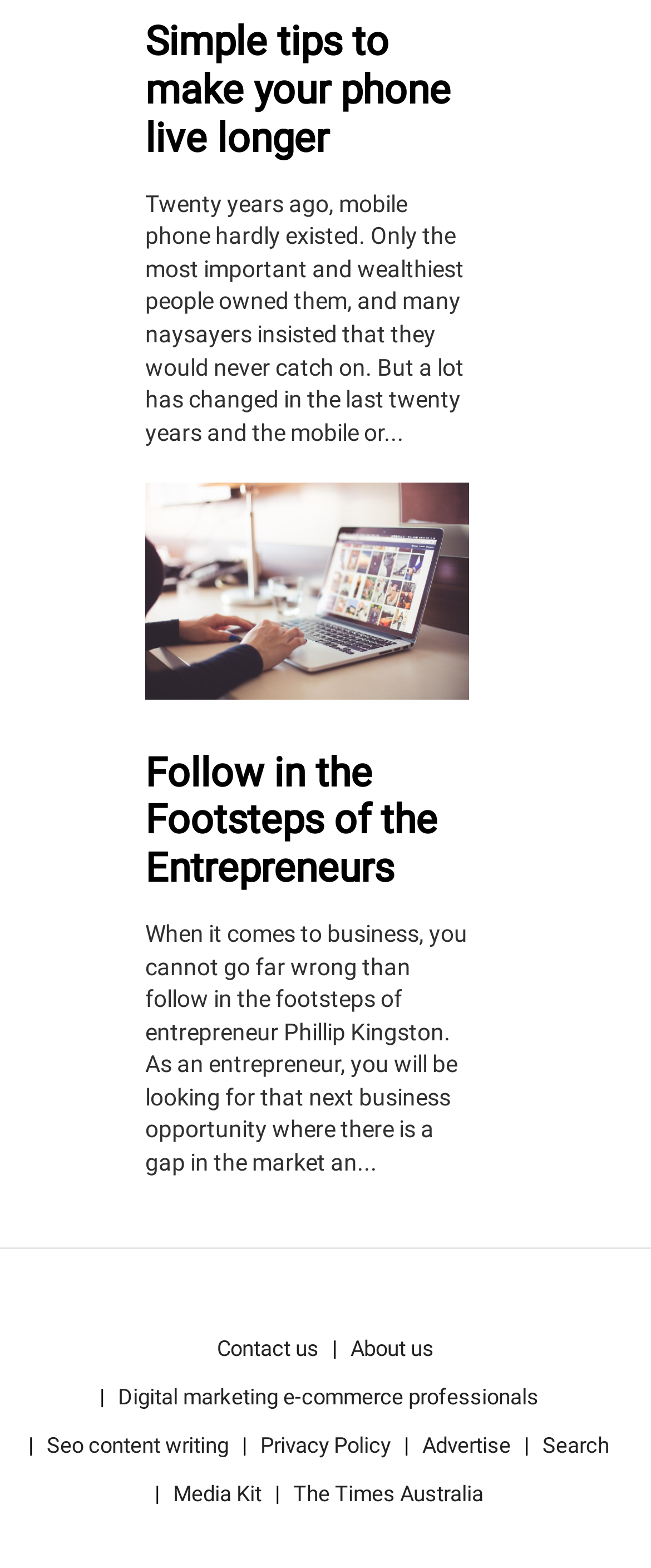Pinpoint the bounding box coordinates of the clickable element needed to complete the instruction: "Click on 'Simple tips to make your phone live longer'". The coordinates should be provided as four float numbers between 0 and 1: [left, top, right, bottom].

[0.223, 0.012, 0.692, 0.103]